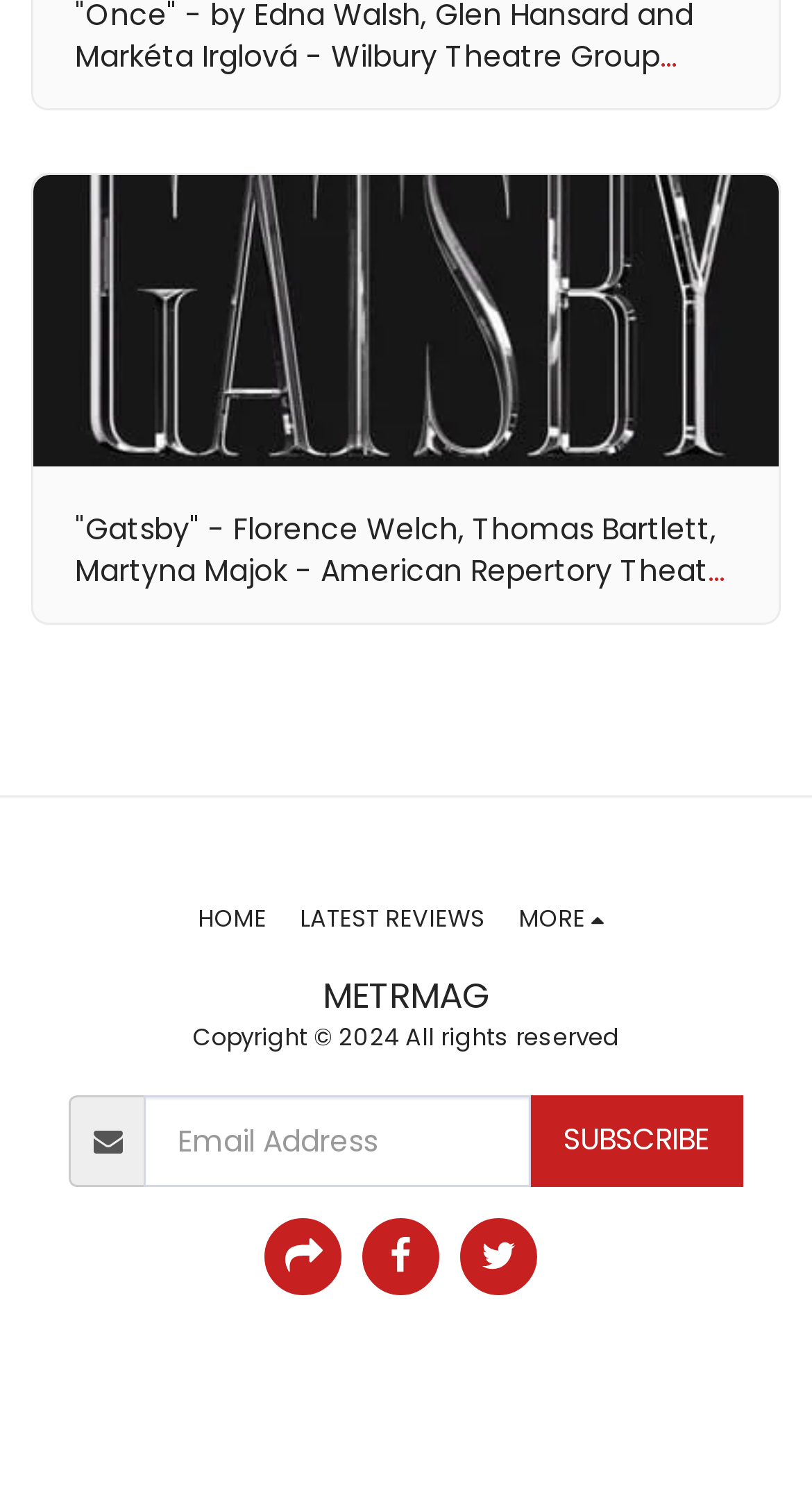What is the name of the magazine?
Using the image, elaborate on the answer with as much detail as possible.

I found the name of the magazine by looking at the static text elements in the contentinfo section, where I saw the text 'METRMAG'.